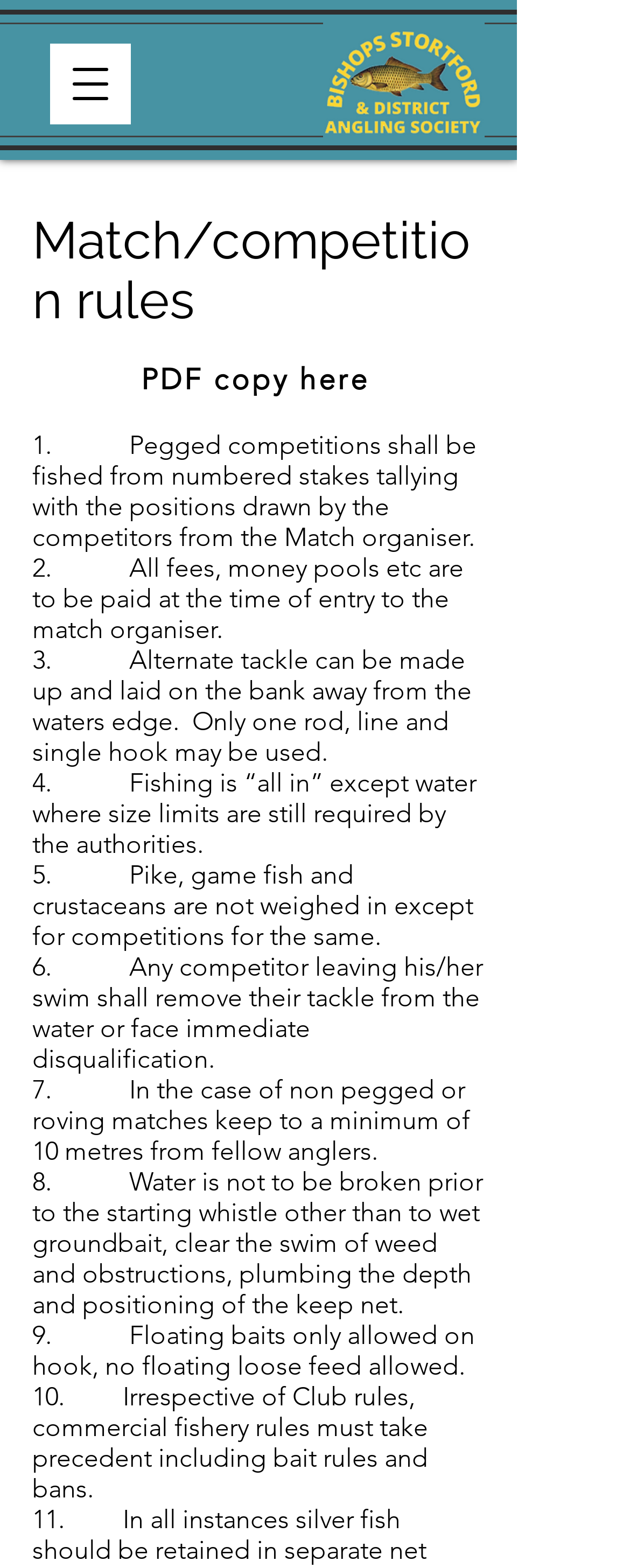What is the purpose of the PDF copy link?
Please use the image to provide a one-word or short phrase answer.

To access match rules